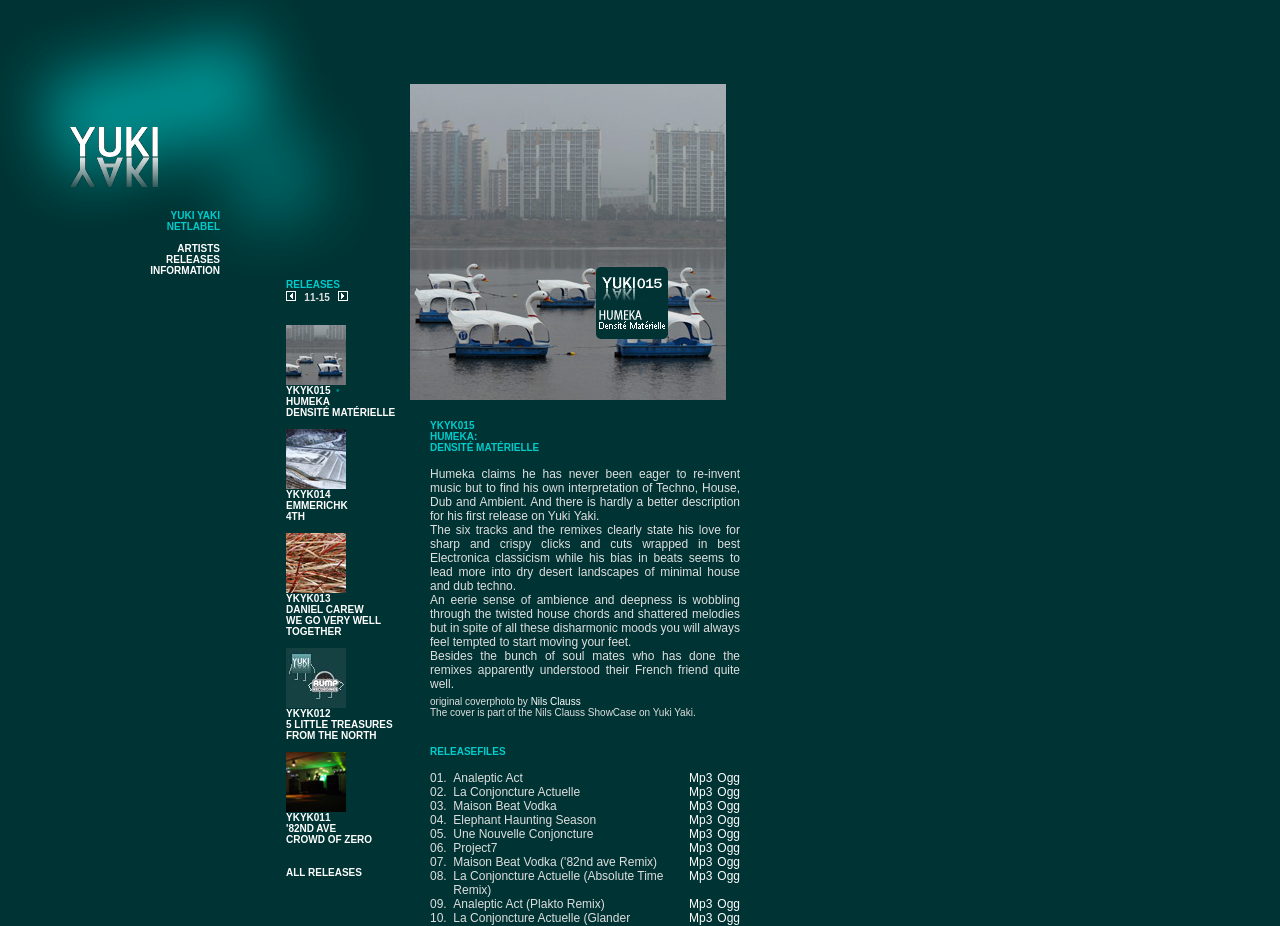How many tracks are listed in the RELEASEFILES section?
Answer with a single word or short phrase according to what you see in the image.

2